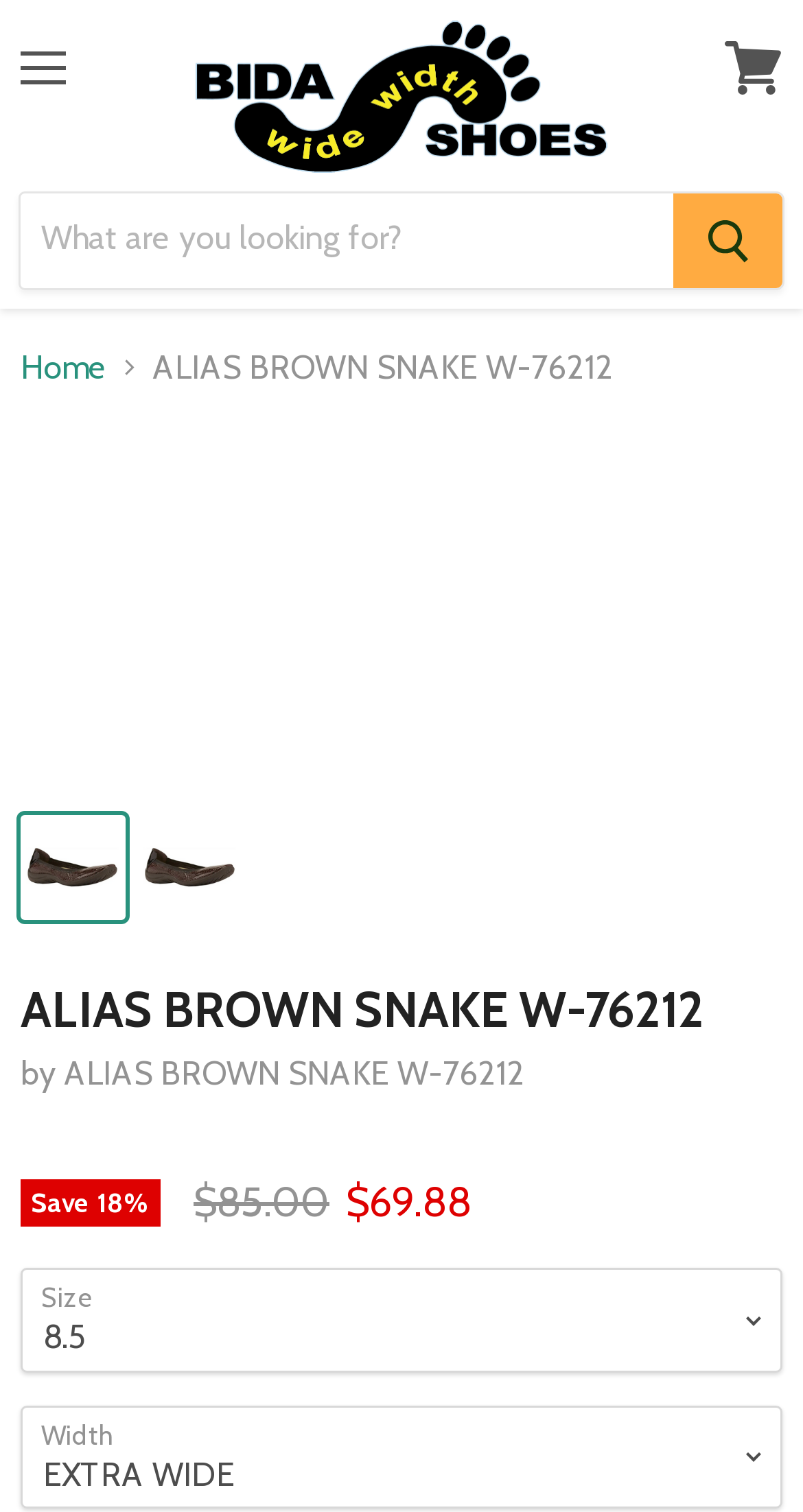Using the description: "View cart", identify the bounding box of the corresponding UI element in the screenshot.

[0.877, 0.014, 1.0, 0.076]